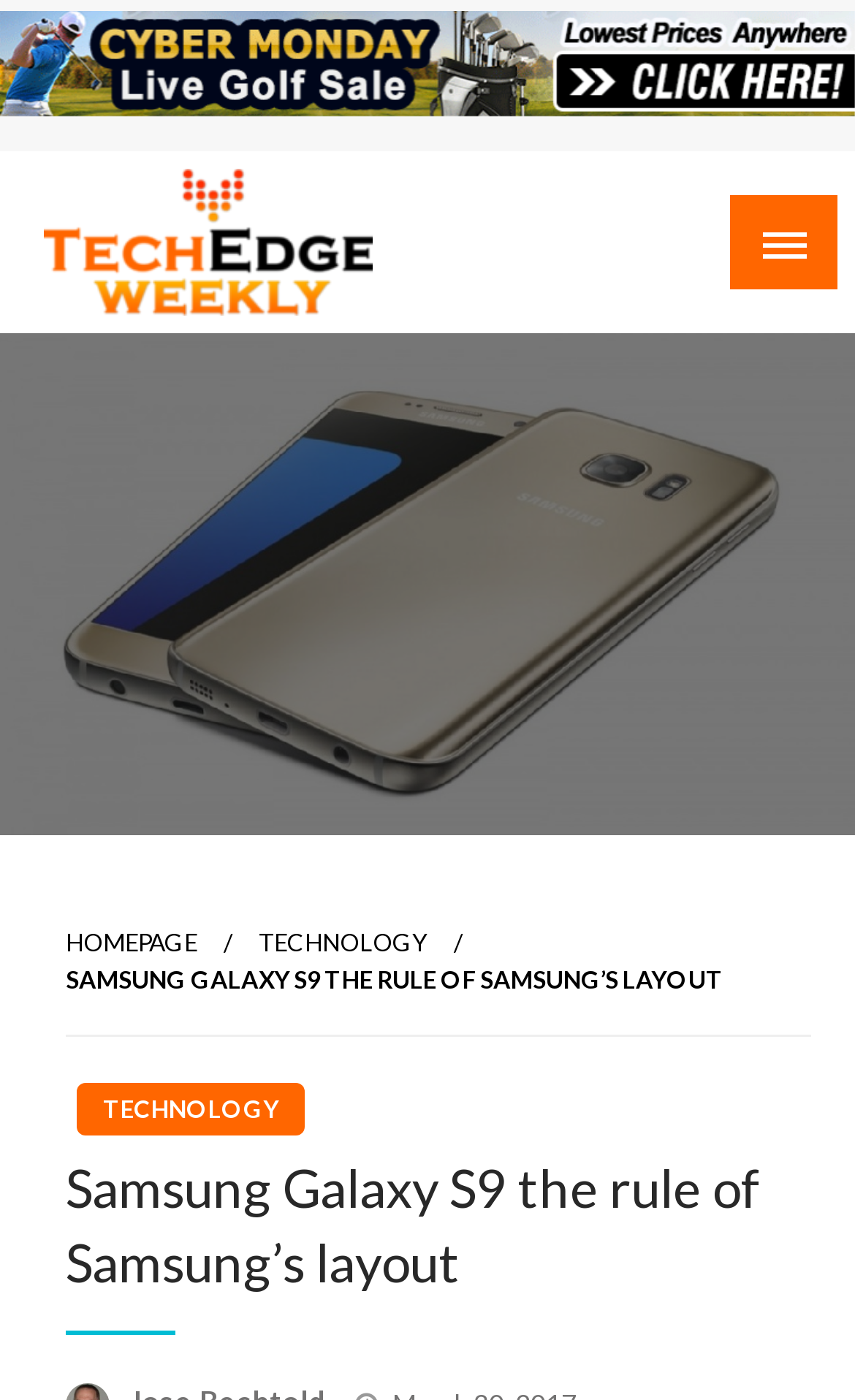Predict the bounding box coordinates of the UI element that matches this description: "Tech Edge Weekly". The coordinates should be in the format [left, top, right, bottom] with each value between 0 and 1.

[0.051, 0.233, 0.51, 0.274]